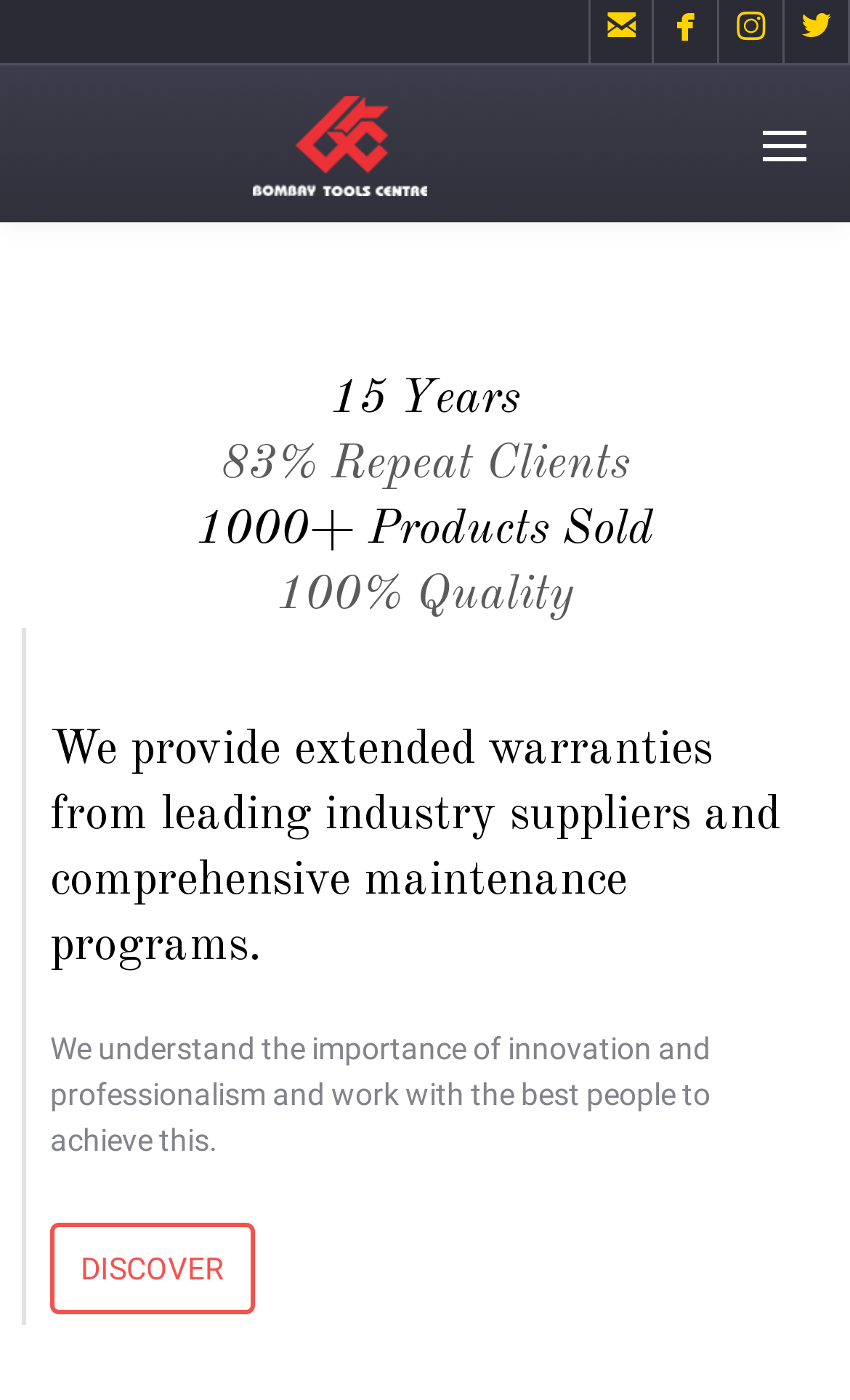How many years of experience does Bombay Tools Center have?
Using the image as a reference, give an elaborate response to the question.

Based on the heading '15 Years' on the webpage, it can be inferred that Bombay Tools Center has 15 years of experience in the tools supply industry.